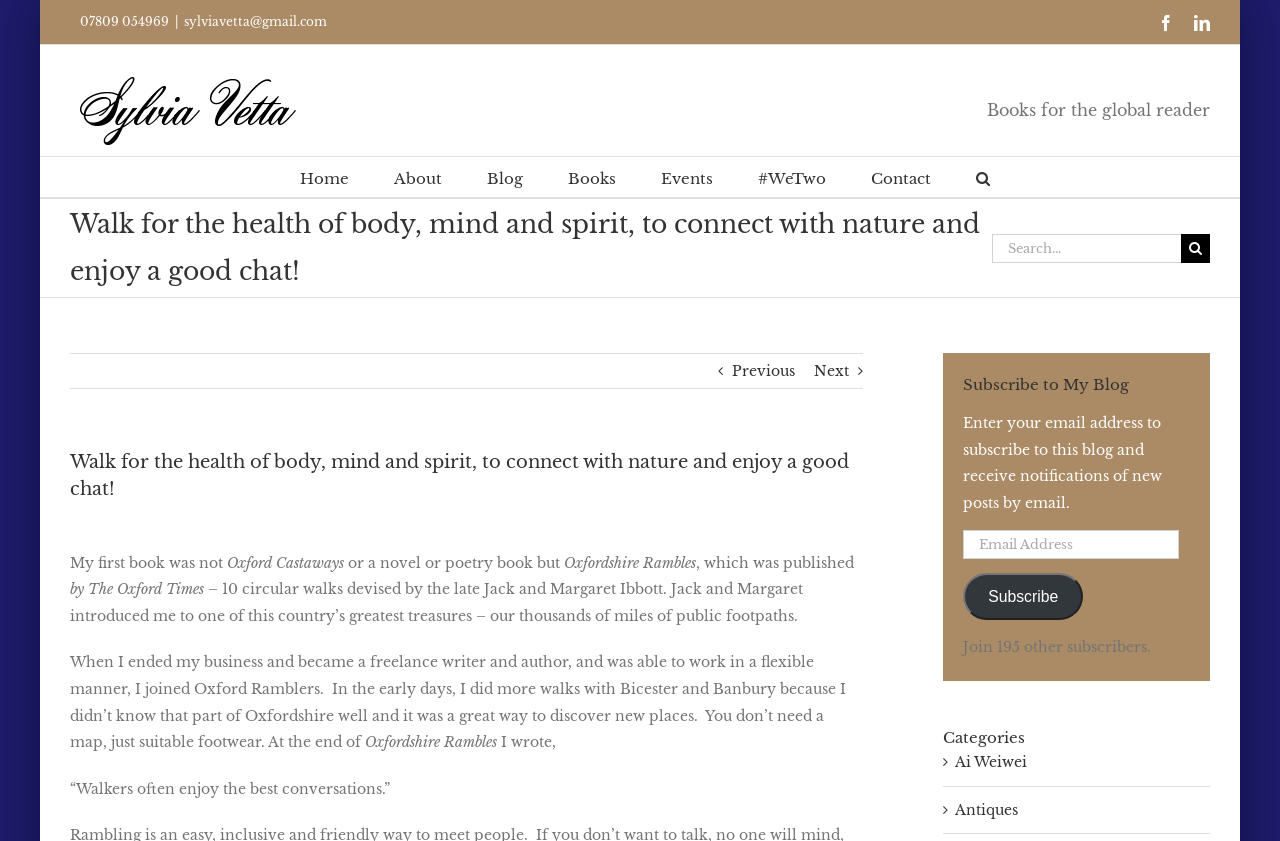Identify the bounding box coordinates necessary to click and complete the given instruction: "Visit Sylvia Vetta's Facebook page".

[0.905, 0.017, 0.917, 0.036]